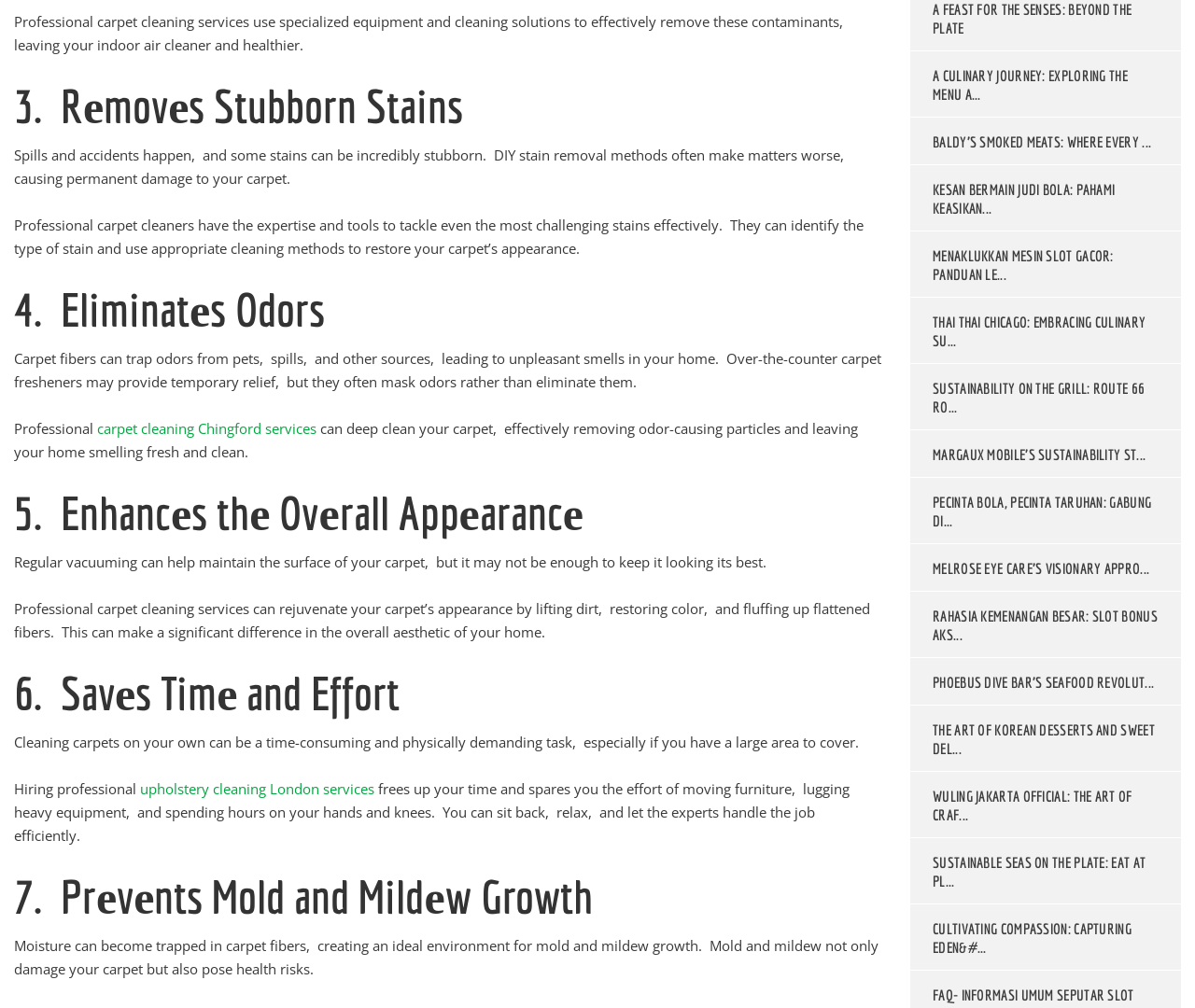Using the information in the image, could you please answer the following question in detail:
What is the result of regular vacuuming?

The fifth paragraph mentions that regular vacuuming can help maintain the surface of your carpet, but it may not be enough to keep it looking its best. This suggests that regular vacuuming can only achieve a certain level of cleanliness, and deeper cleaning may be necessary to fully restore the carpet's appearance.